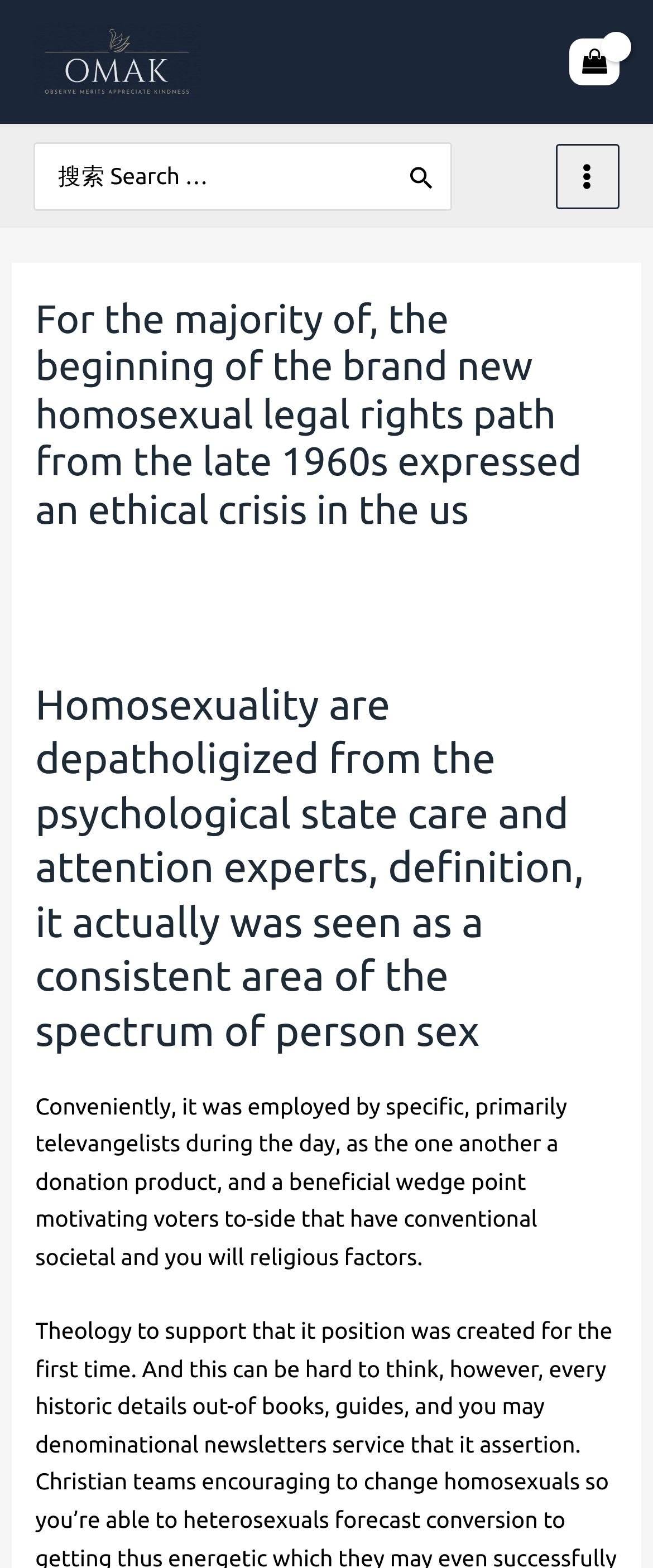Locate the bounding box coordinates of the clickable part needed for the task: "Click on OMAK link".

[0.051, 0.029, 0.308, 0.046]